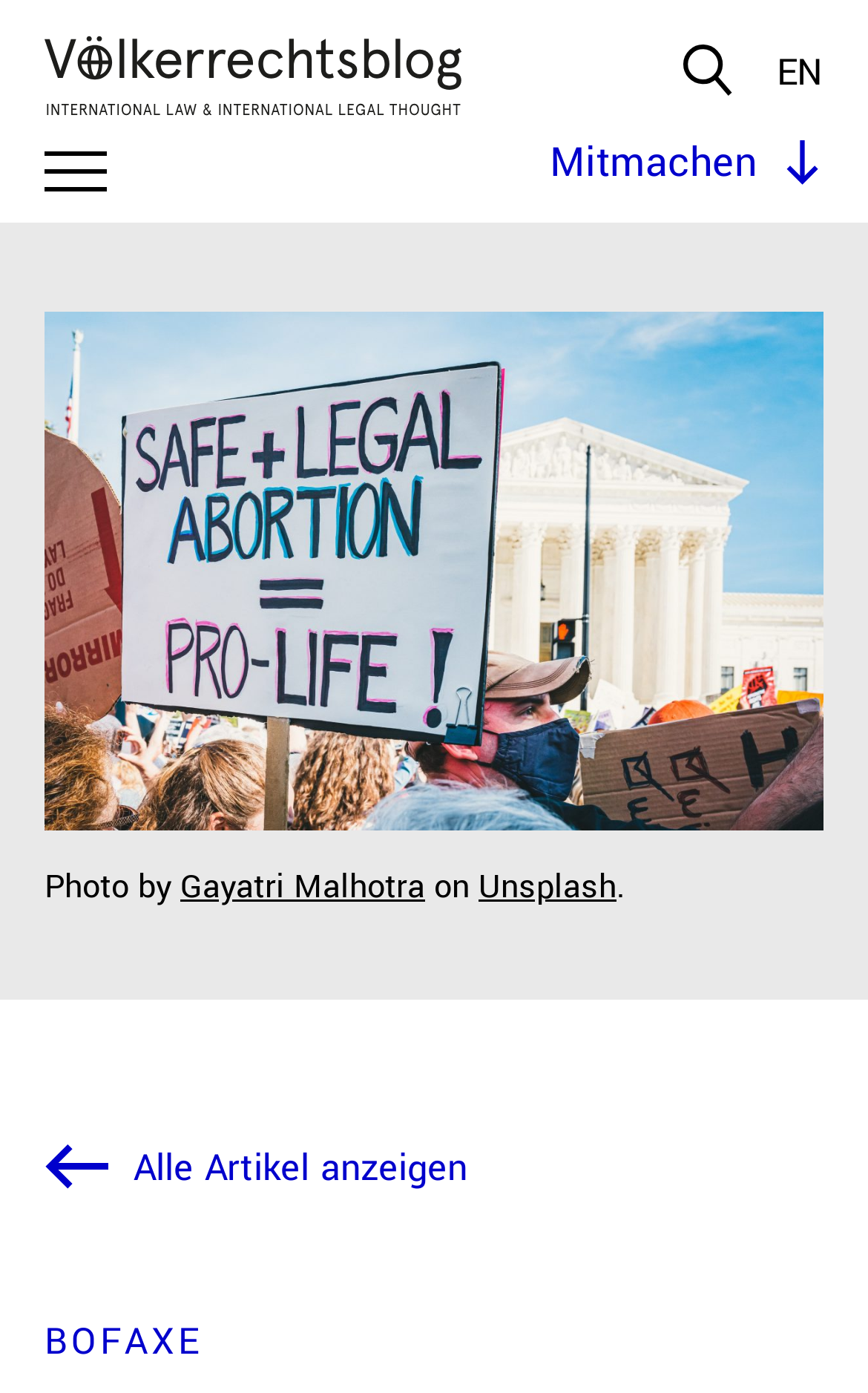How many links are at the bottom of the webpage? Based on the screenshot, please respond with a single word or phrase.

3